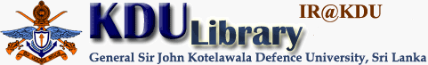Please answer the following question using a single word or phrase: 
What is the academic focus of the KDU Library?

Research and scholarly articles